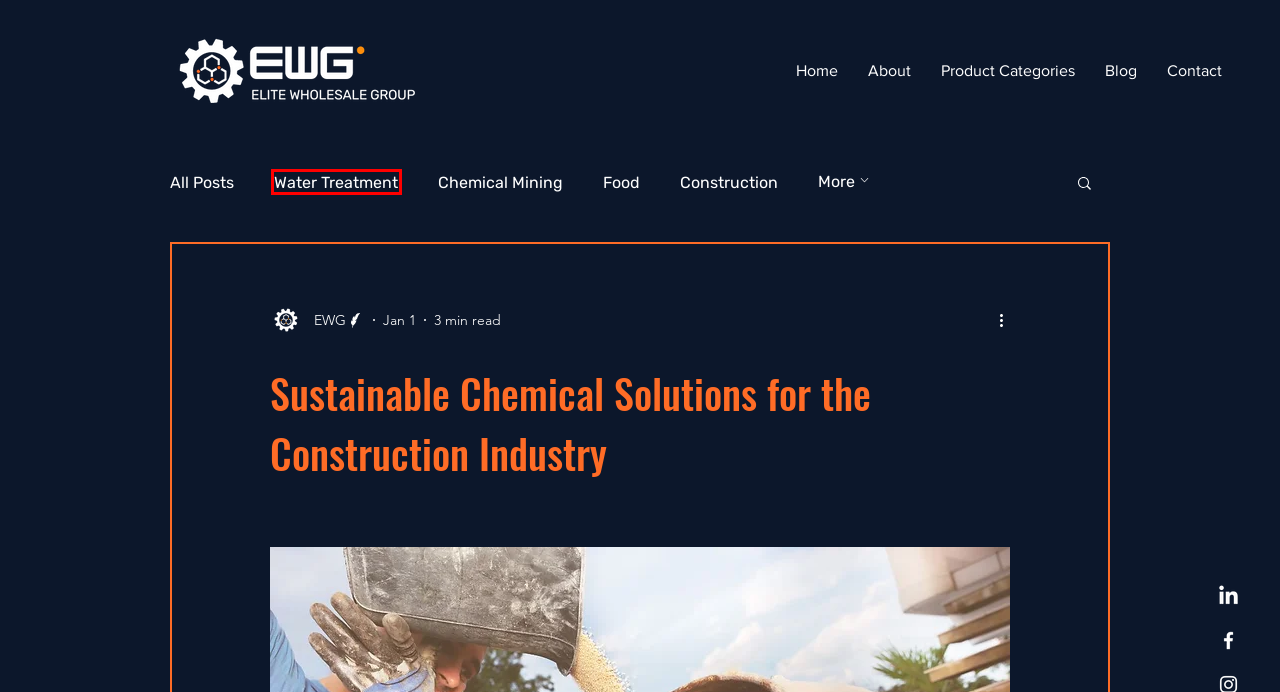Examine the screenshot of the webpage, noting the red bounding box around a UI element. Pick the webpage description that best matches the new page after the element in the red bounding box is clicked. Here are the candidates:
A. Home | EWG
B. Construction
C. Blog | EWG
D. Food
E. Water Treatment
F. About | EWG
G. Contact | EWG
H. Product Categories | EWG

E